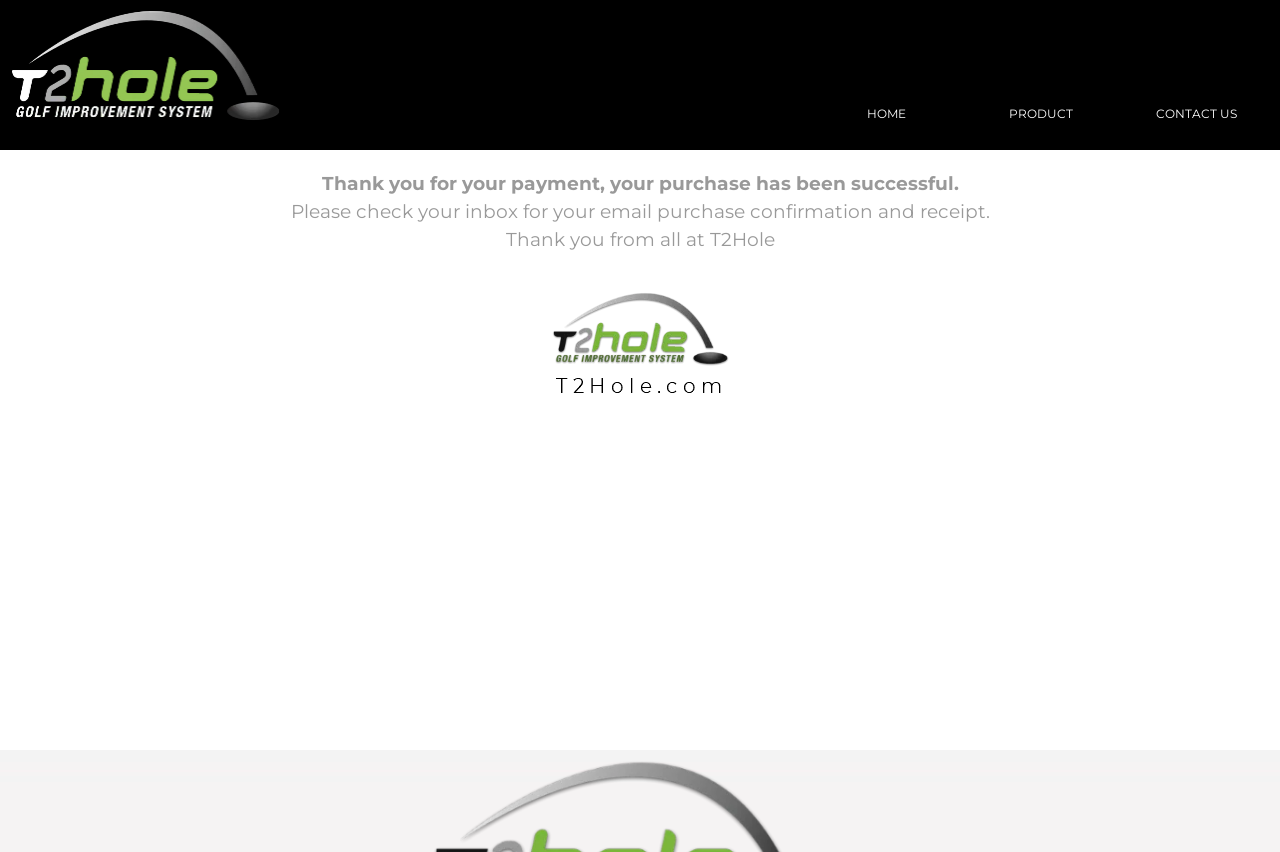What is the status of the payment?
Using the image, answer in one word or phrase.

Successful